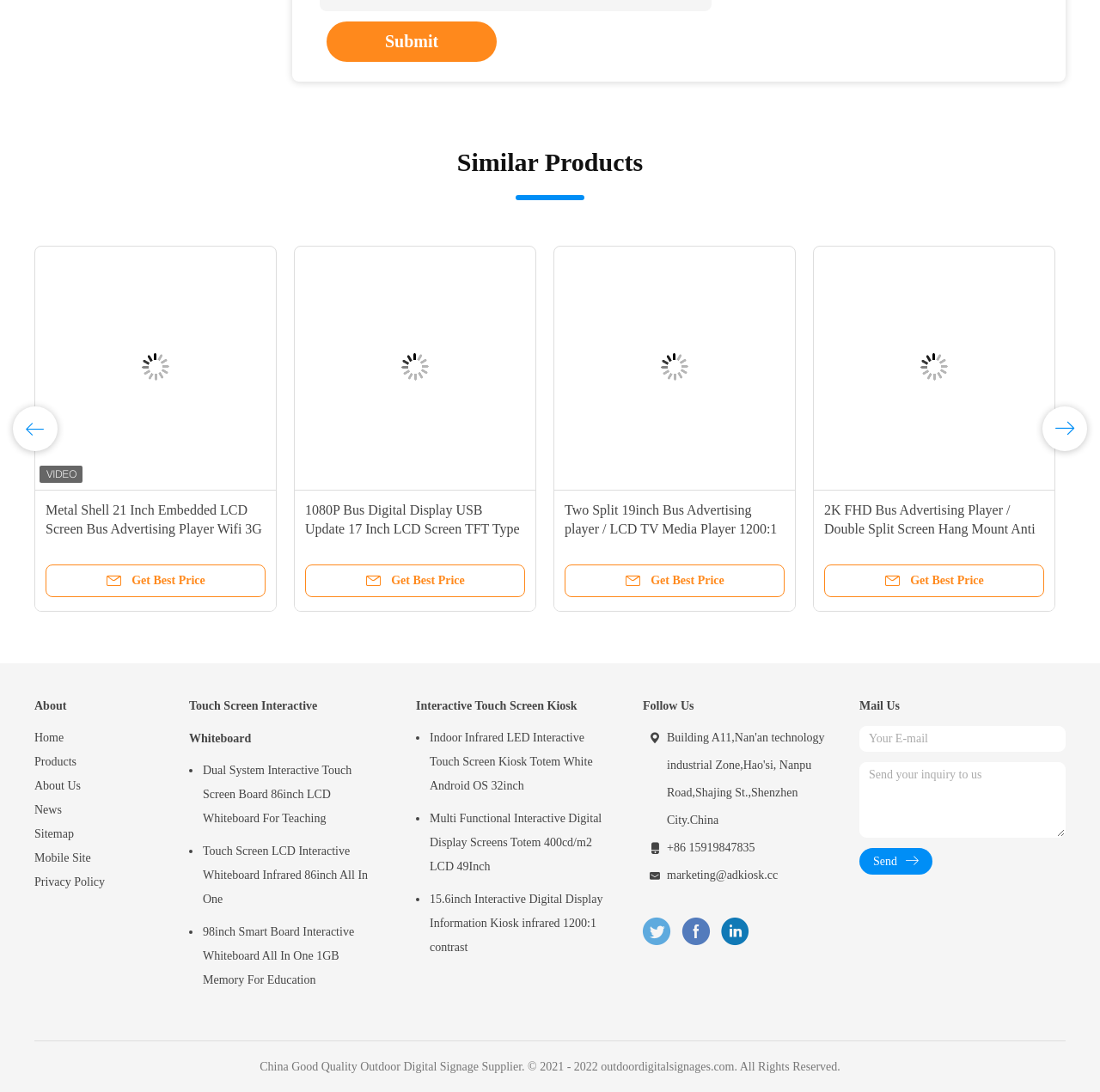Given the element description About Us, identify the bounding box coordinates for the UI element on the webpage screenshot. The format should be (top-left x, top-left y, bottom-right x, bottom-right y), with values between 0 and 1.

[0.031, 0.709, 0.141, 0.731]